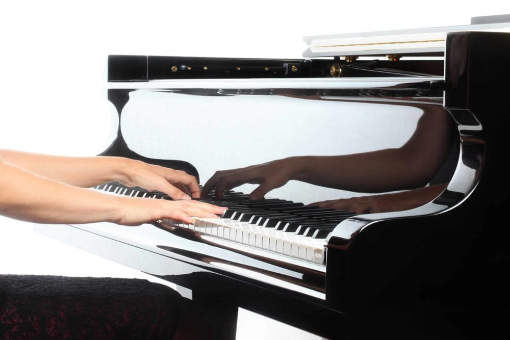Why is the piano easier to learn than the violin?
Use the image to give a comprehensive and detailed response to the question.

The caption states that the piano enables a pleasant tone with minimal effort, whereas the violin requires a more intricate understanding of pitch and finger placement, making the piano easier to learn.